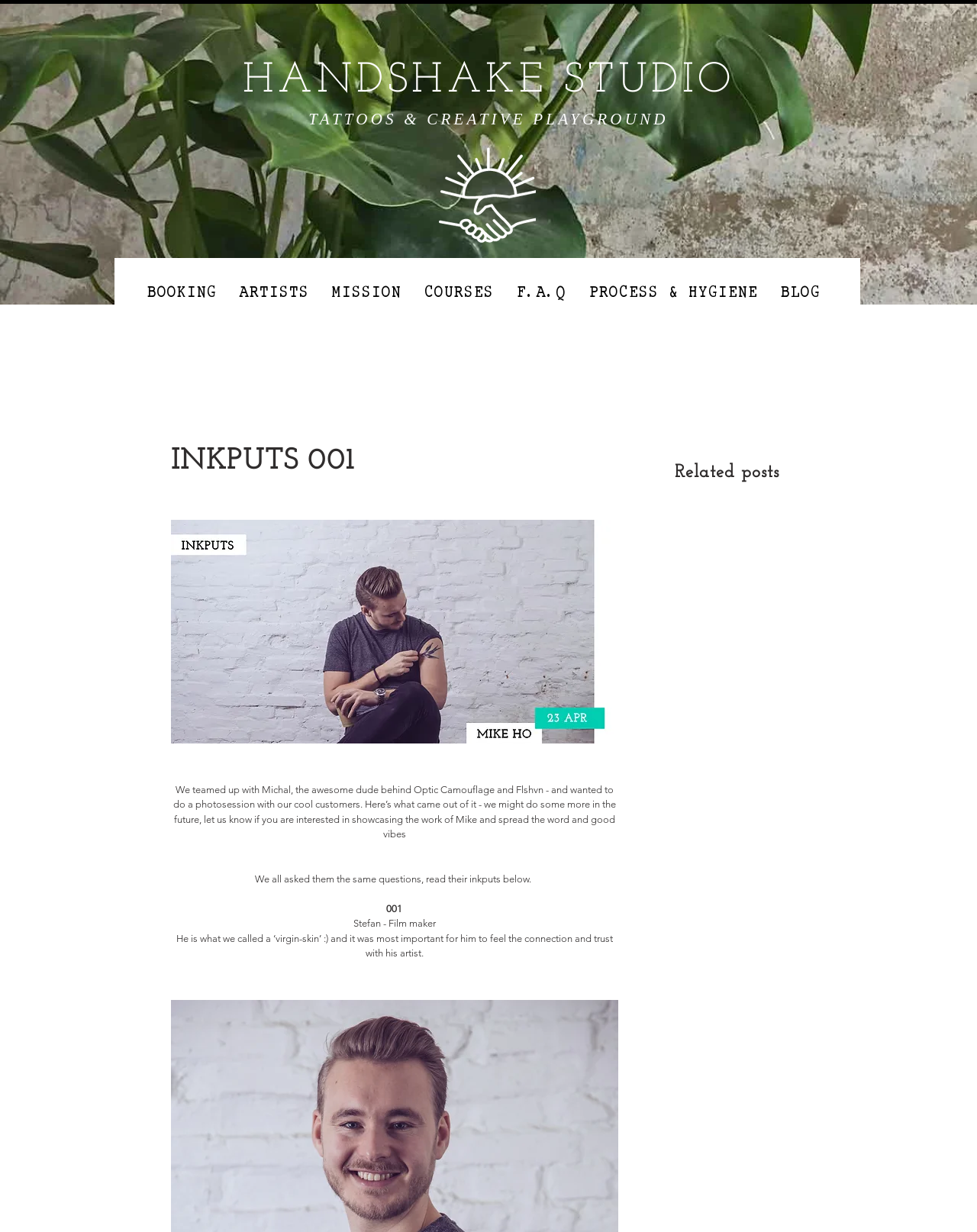Determine the bounding box coordinates of the section I need to click to execute the following instruction: "Read the BLOG". Provide the coordinates as four float numbers between 0 and 1, i.e., [left, top, right, bottom].

[0.787, 0.226, 0.851, 0.24]